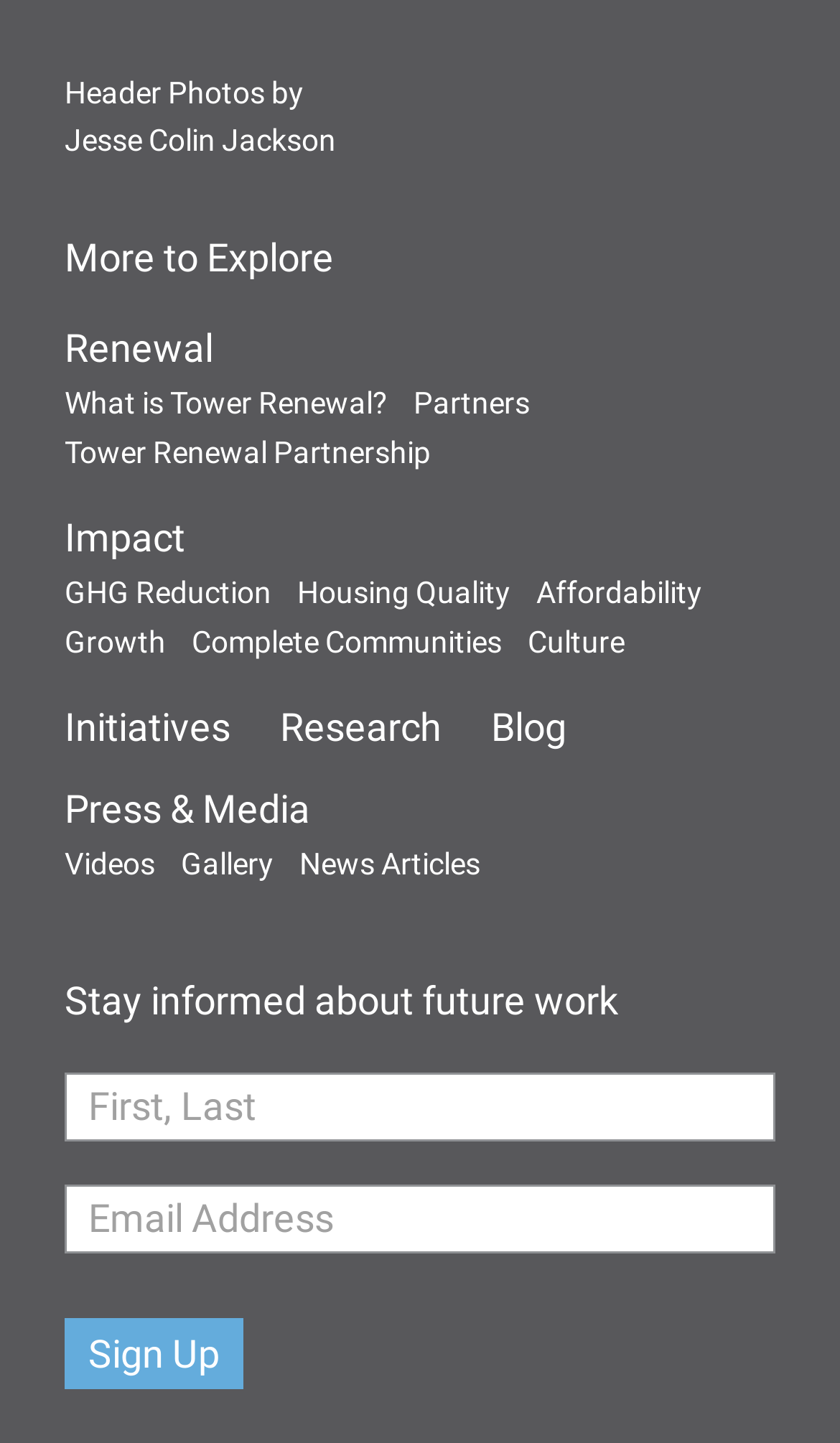Using the element description What is Tower Renewal?, predict the bounding box coordinates for the UI element. Provide the coordinates in (top-left x, top-left y, bottom-right x, bottom-right y) format with values ranging from 0 to 1.

[0.077, 0.268, 0.462, 0.292]